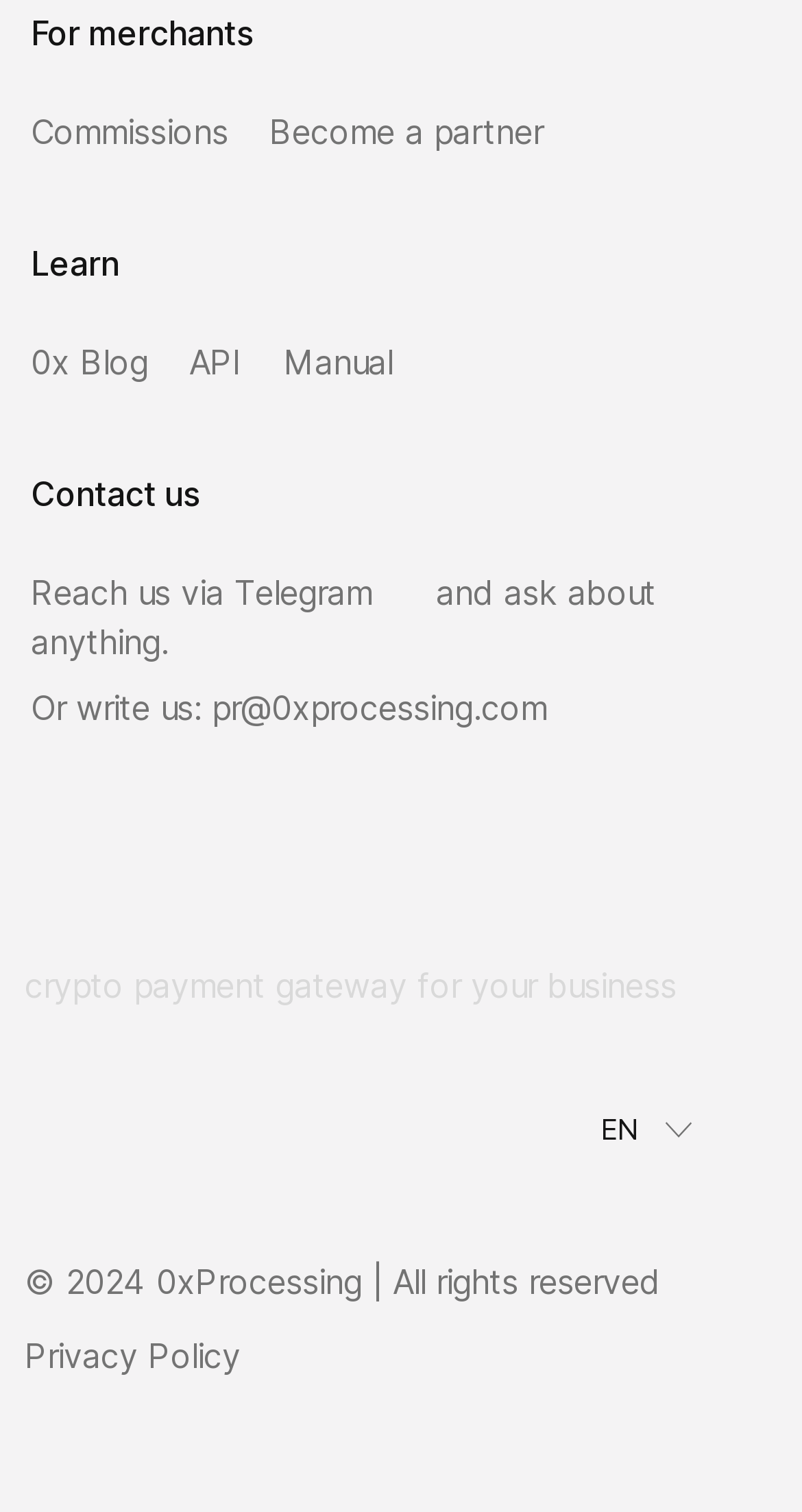How can users contact the website?
Provide a concise answer using a single word or phrase based on the image.

Telegram, email